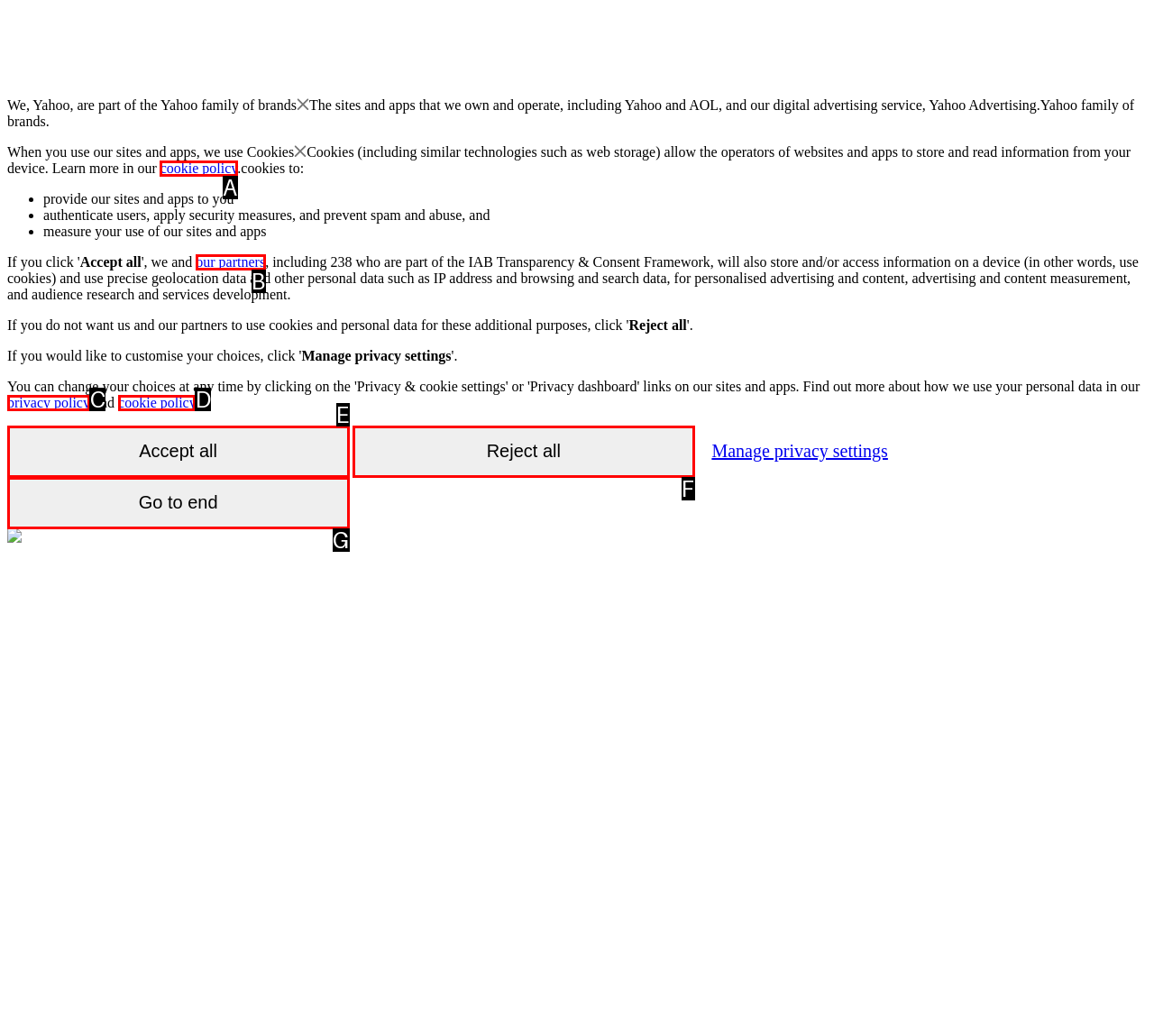Find the option that best fits the description: cookie policy. Answer with the letter of the option.

A